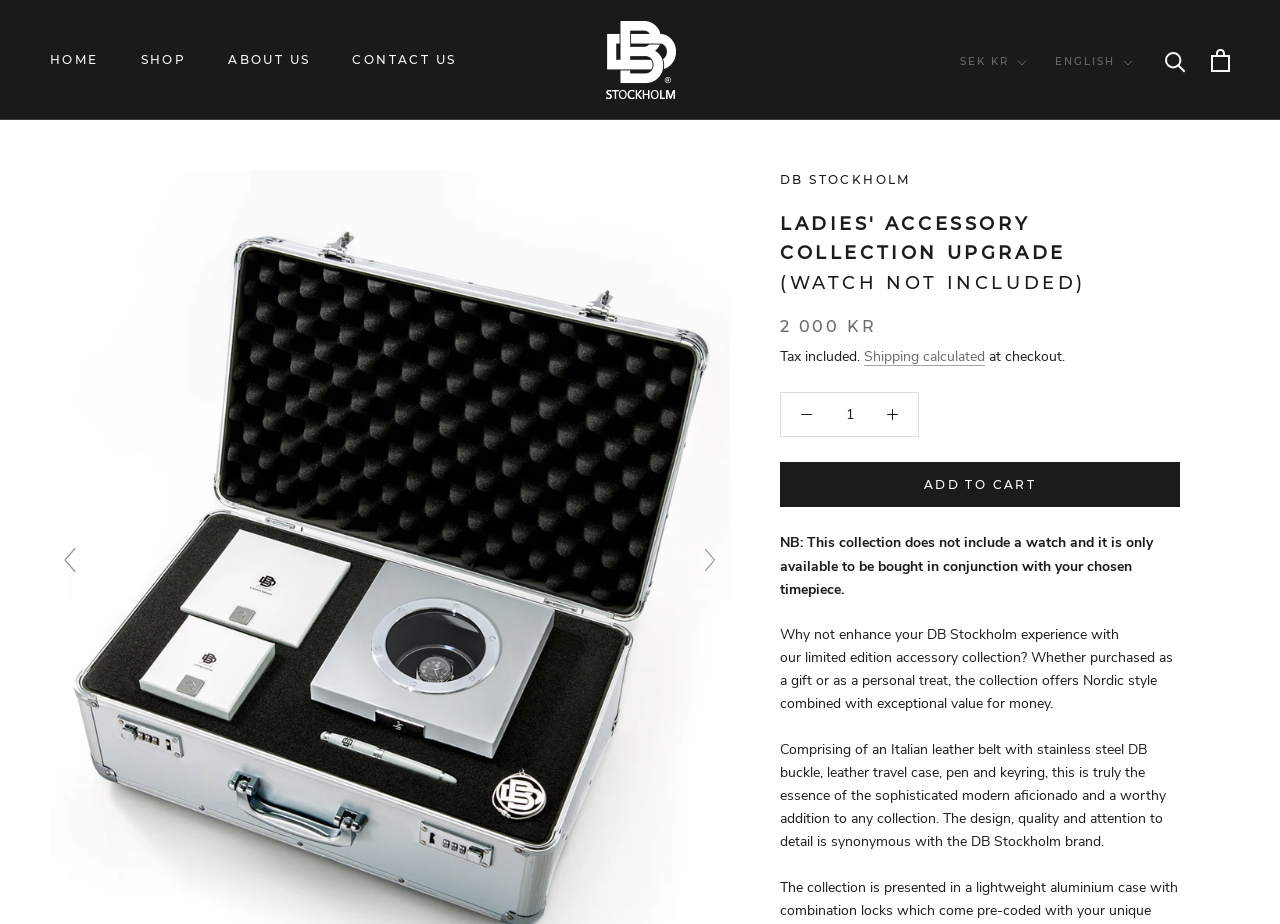Determine the main heading of the webpage and generate its text.

LADIES' ACCESSORY COLLECTION UPGRADE
(WATCH NOT INCLUDED)